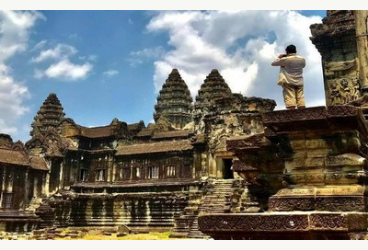Give a detailed account of what is happening in the image.

The image captures a breathtaking view of the iconic Angkor Wat temple complex in Siem Reap, Cambodia. In the foreground, a visitor stands on a stone ledge, facing the majestic temple structures, with his camera raised in appreciation of the intricate architecture and the stunning surroundings. The towering spires of Angkor Wat rise elegantly against a backdrop of vibrant blue skies dotted with fluffy white clouds, highlighting the grandeur of this ancient monument. The warm sunlight bathes the intricate carvings and layers of the temple, showcasing its historical significance and beauty. This moment encapsulates the allure of exploring the rich cultural heritage and artistic marvels that Angkor Wat offers to travelers.